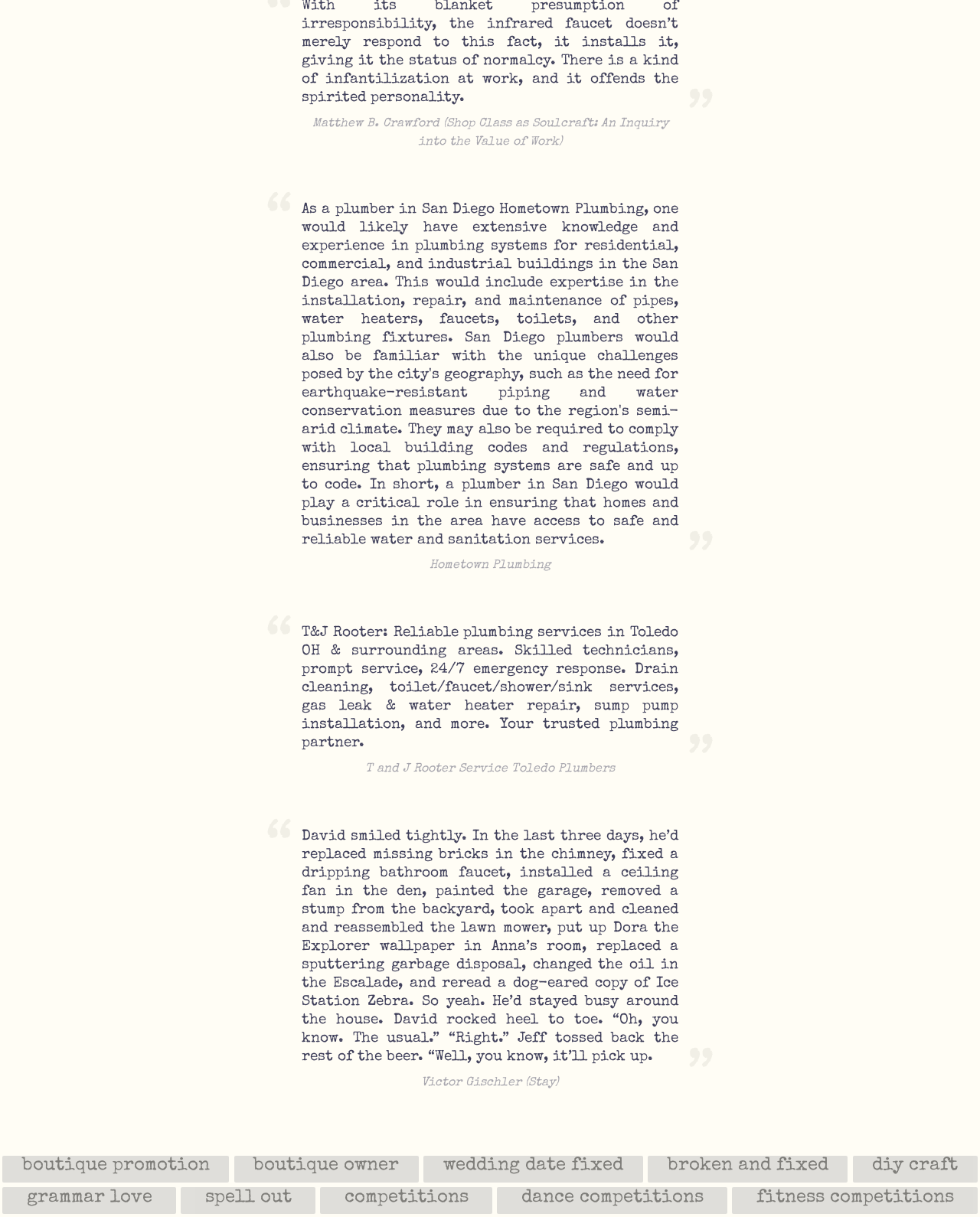Respond to the question below with a concise word or phrase:
What is the name of the plumbing service?

T&J Rooter